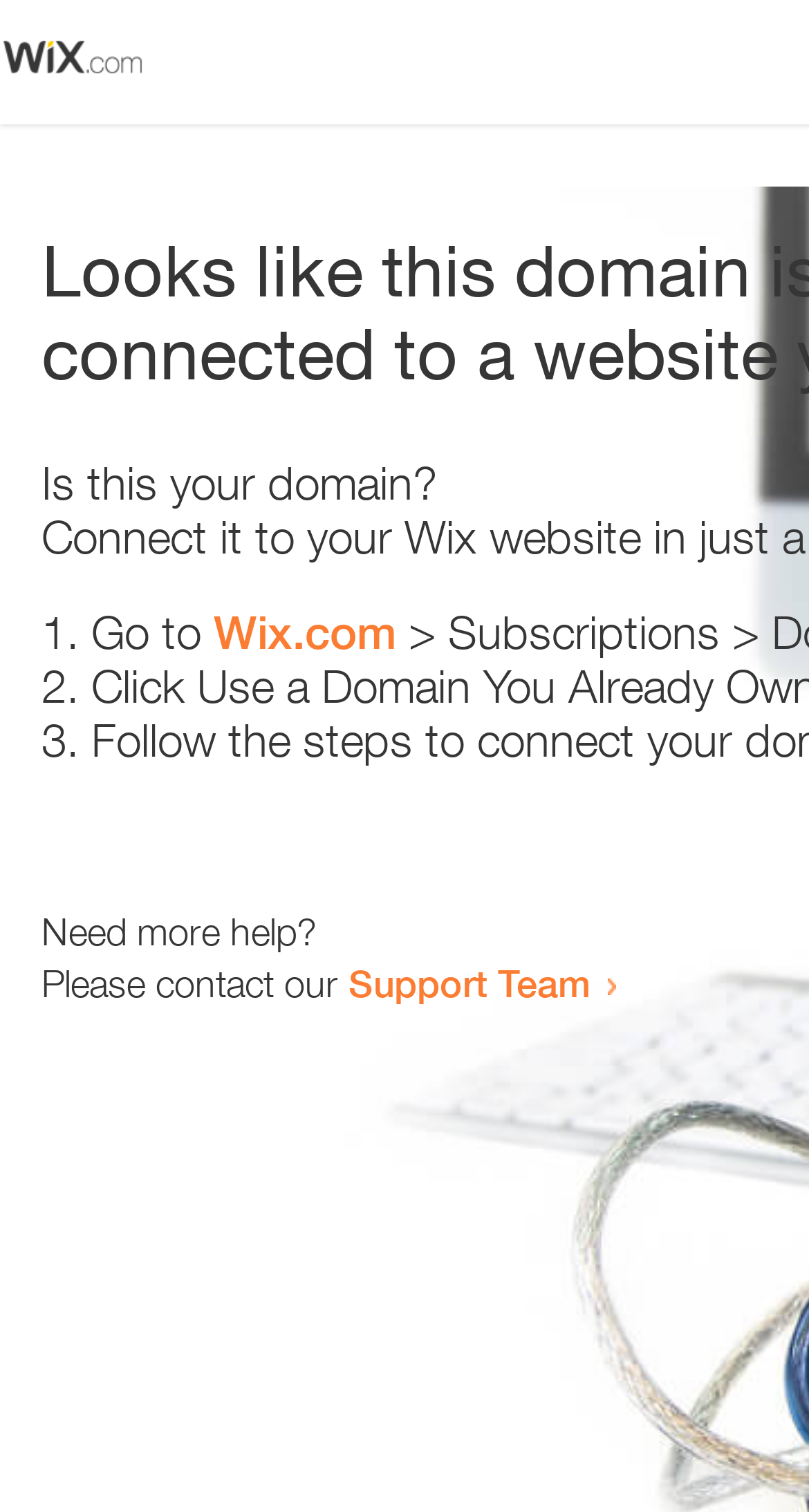Please answer the following question using a single word or phrase: 
How many steps are provided to resolve the issue?

3